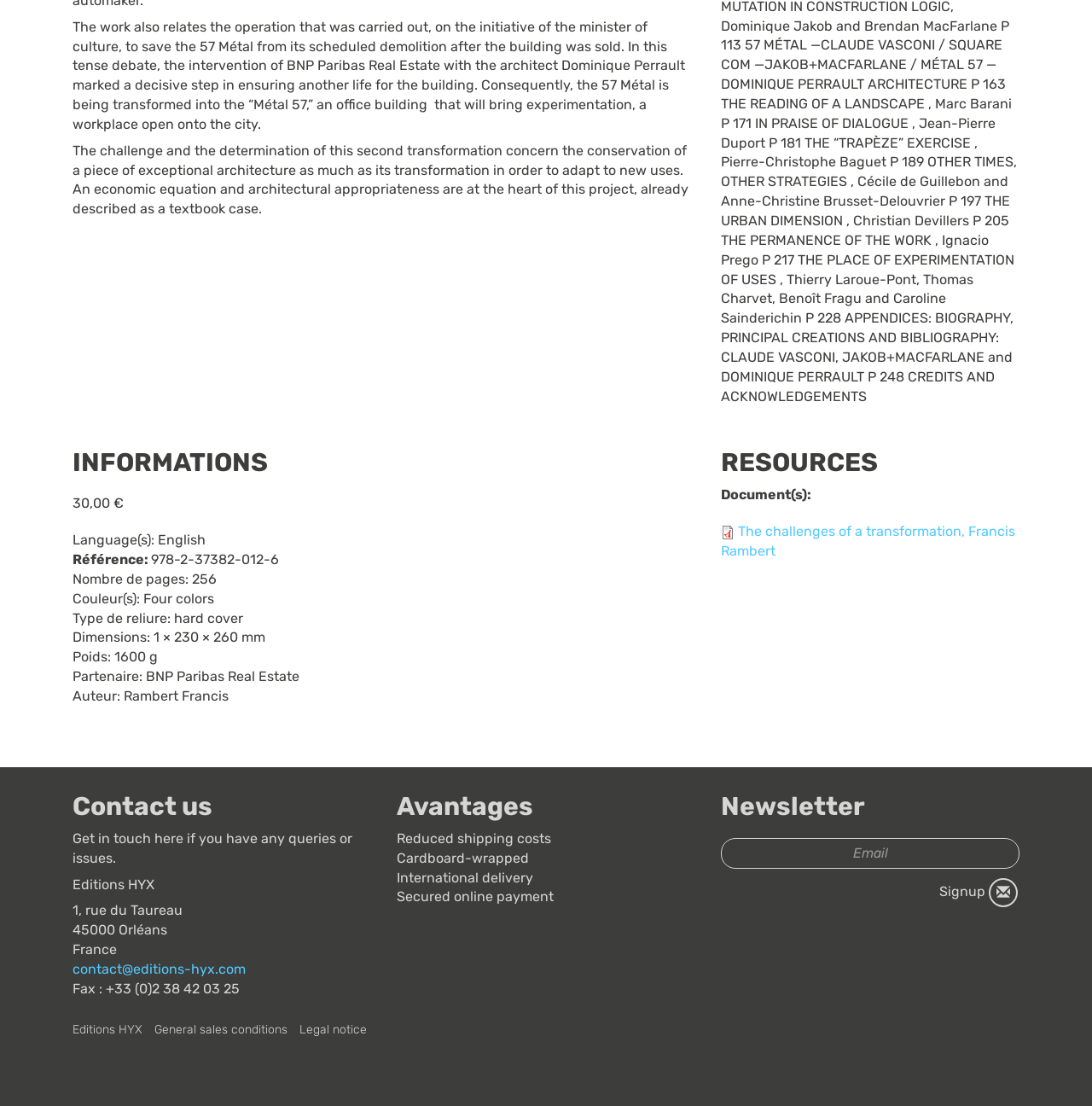What is the language of this book?
Carefully analyze the image and provide a thorough answer to the question.

I found the language of the book by looking at the 'INFORMATIONS' section, where it is listed as 'Language(s): English'.